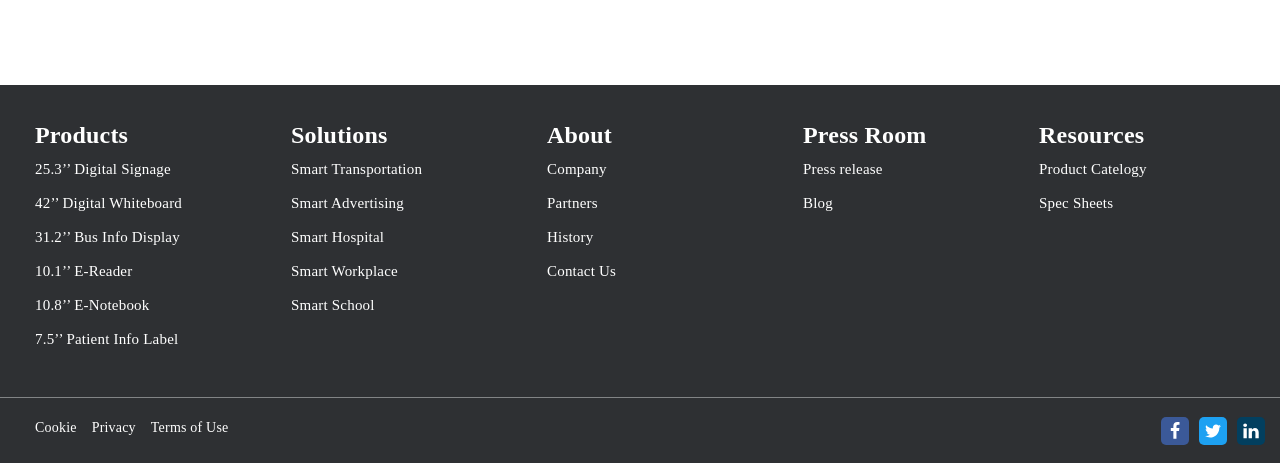Identify the bounding box coordinates of the section that should be clicked to achieve the task described: "Learn about Smart Transportation solutions".

[0.227, 0.348, 0.33, 0.382]